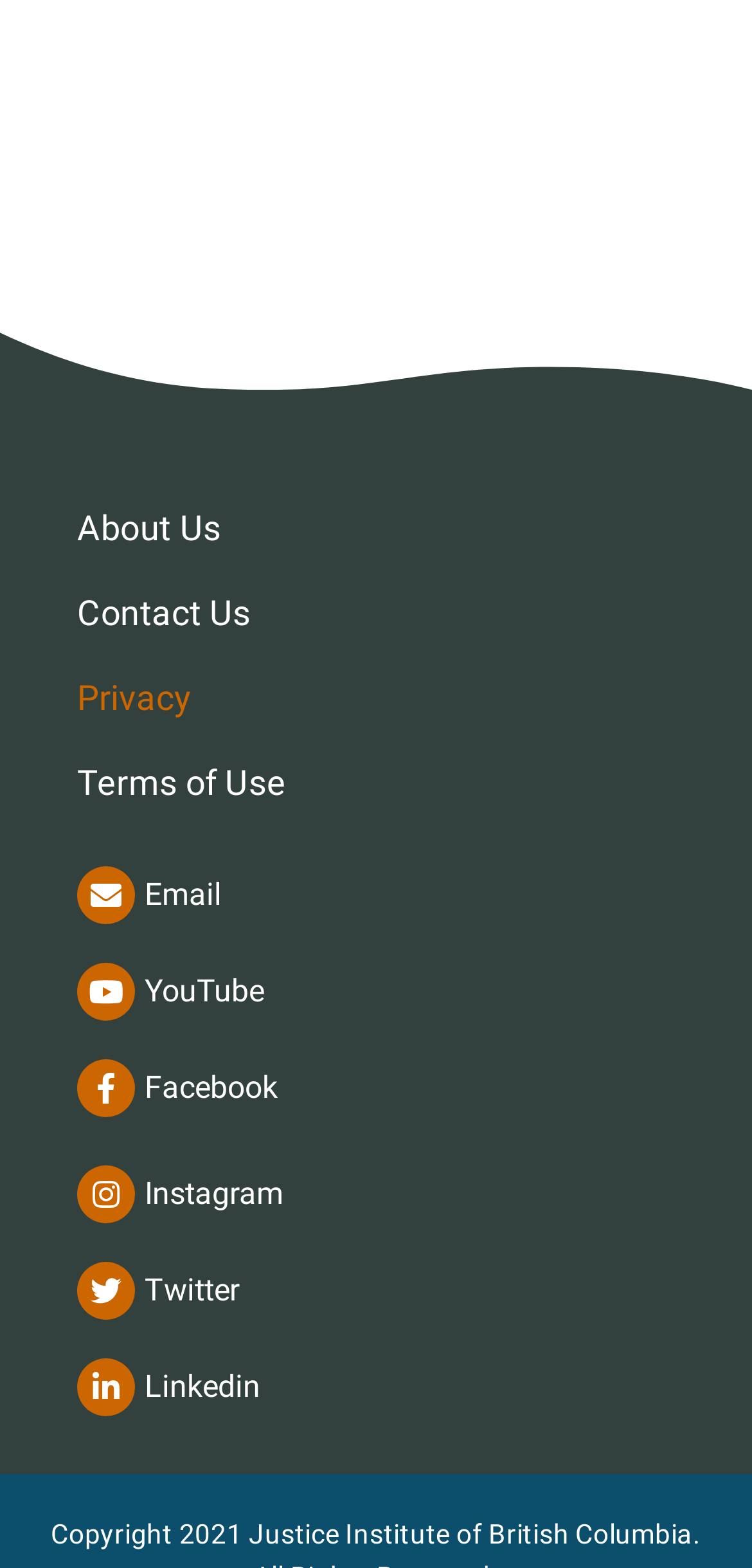Locate the bounding box coordinates of the clickable part needed for the task: "view privacy policy".

[0.051, 0.419, 0.949, 0.473]